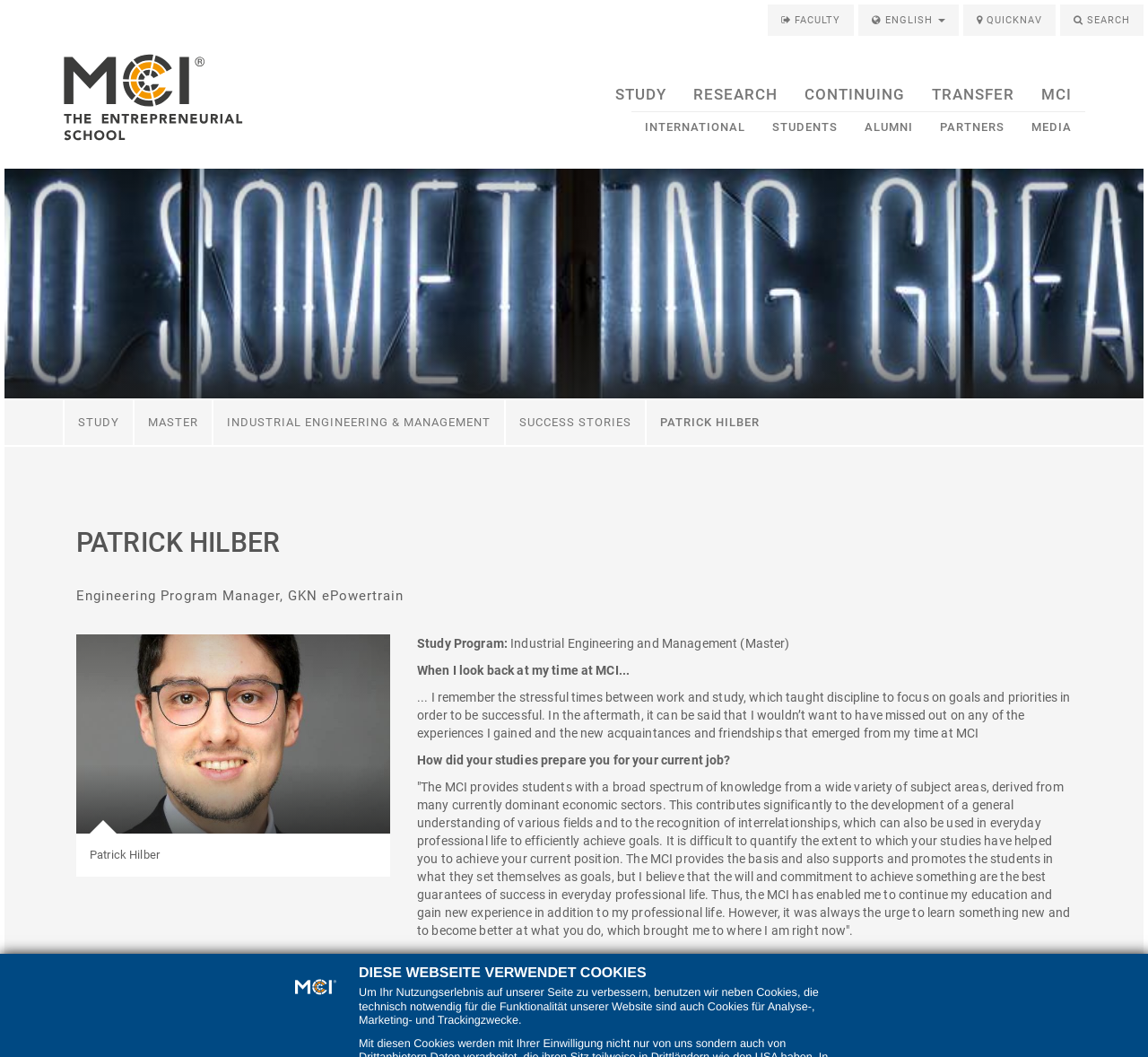Please specify the bounding box coordinates of the clickable region necessary for completing the following instruction: "Read the success story of PATRICK HILBER". The coordinates must consist of four float numbers between 0 and 1, i.e., [left, top, right, bottom].

[0.066, 0.499, 0.934, 0.527]